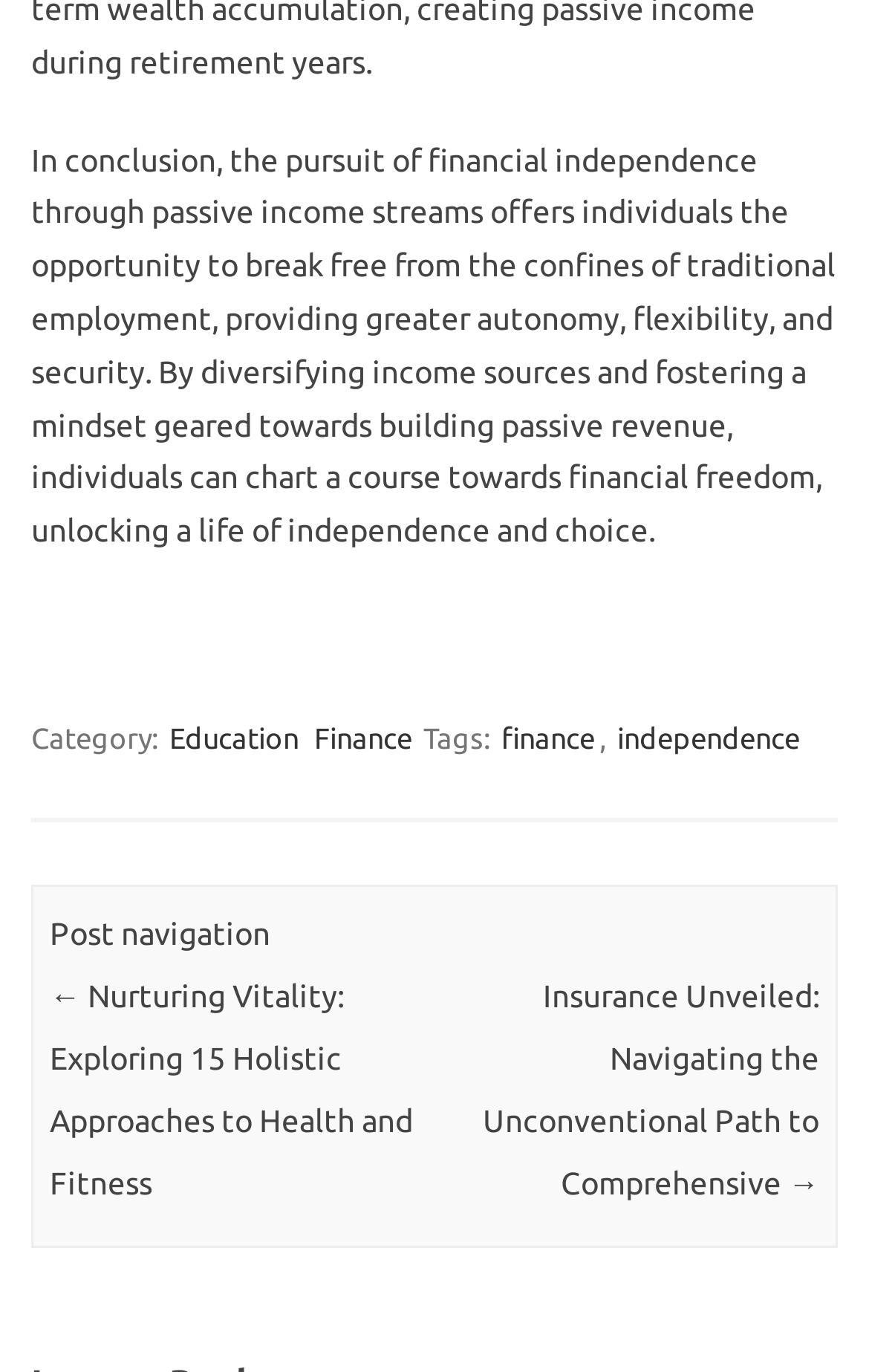Locate the bounding box of the UI element defined by this description: "independence". The coordinates should be given as four float numbers between 0 and 1, formatted as [left, top, right, bottom].

[0.705, 0.523, 0.926, 0.552]